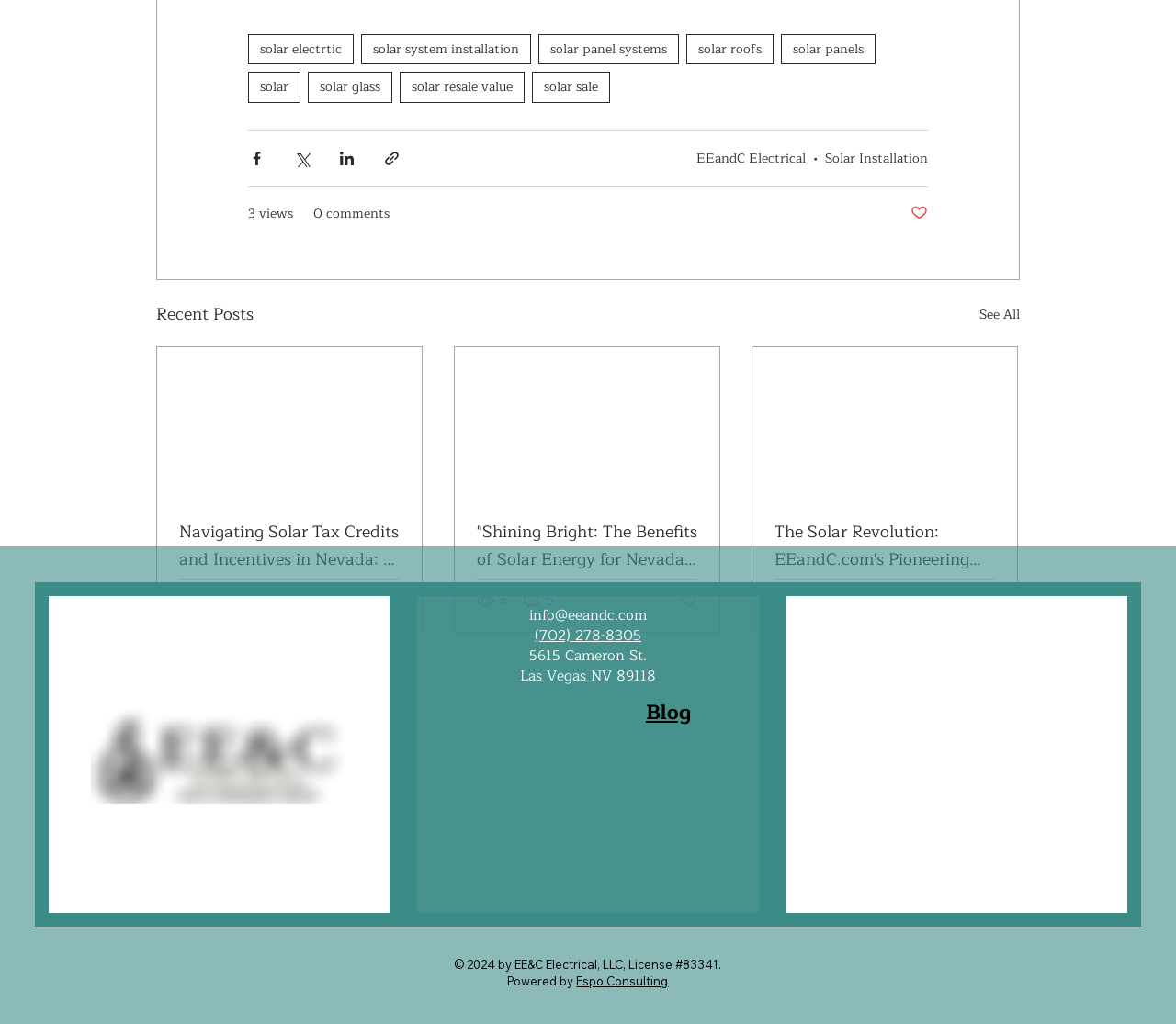Can you specify the bounding box coordinates of the area that needs to be clicked to fulfill the following instruction: "Share via Facebook"?

[0.211, 0.147, 0.226, 0.164]